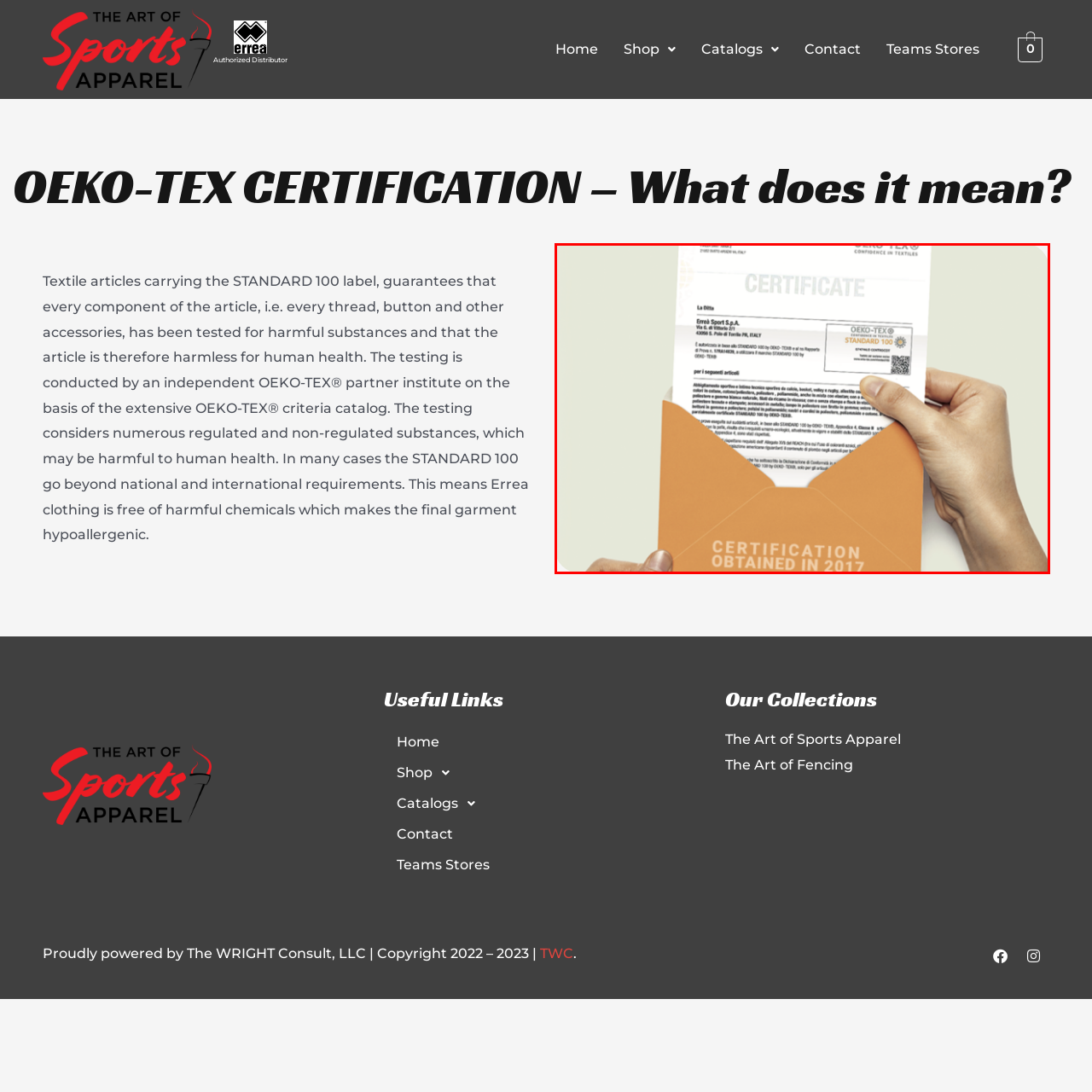Explain in detail what is happening in the red-marked area of the image.

The image features a pair of hands holding a certificate, partially displayed from an envelope with the text "CERTIFICATION OBTAINED IN 2017" prominently featured on its front. The certificate itself is from Erreà Sport S.p.A., indicating its OEKO-TEX STANDARD 100 certification. This certification signifies that the textile products have been tested for harmful substances, ensuring they are safe for human health. The document reflects a commitment to quality and safety in textile manufacturing, showcasing the brand's dedication to environmental and consumer health standards. The setting hints at a professional context, emphasizing the importance of certification in the textile industry.